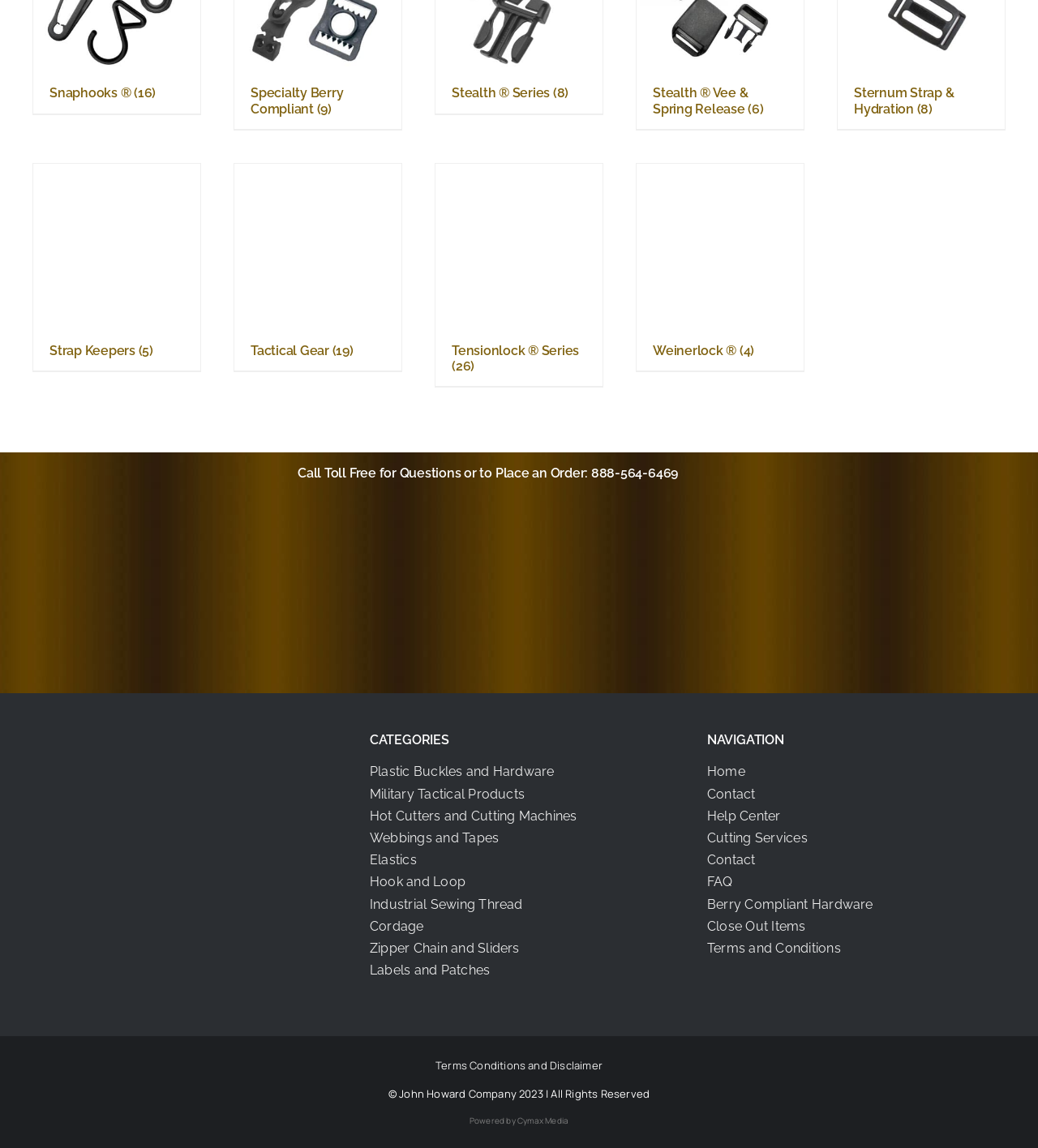Locate the bounding box for the described UI element: "Tensionlock ® Series (26)". Ensure the coordinates are four float numbers between 0 and 1, formatted as [left, top, right, bottom].

[0.42, 0.145, 0.58, 0.336]